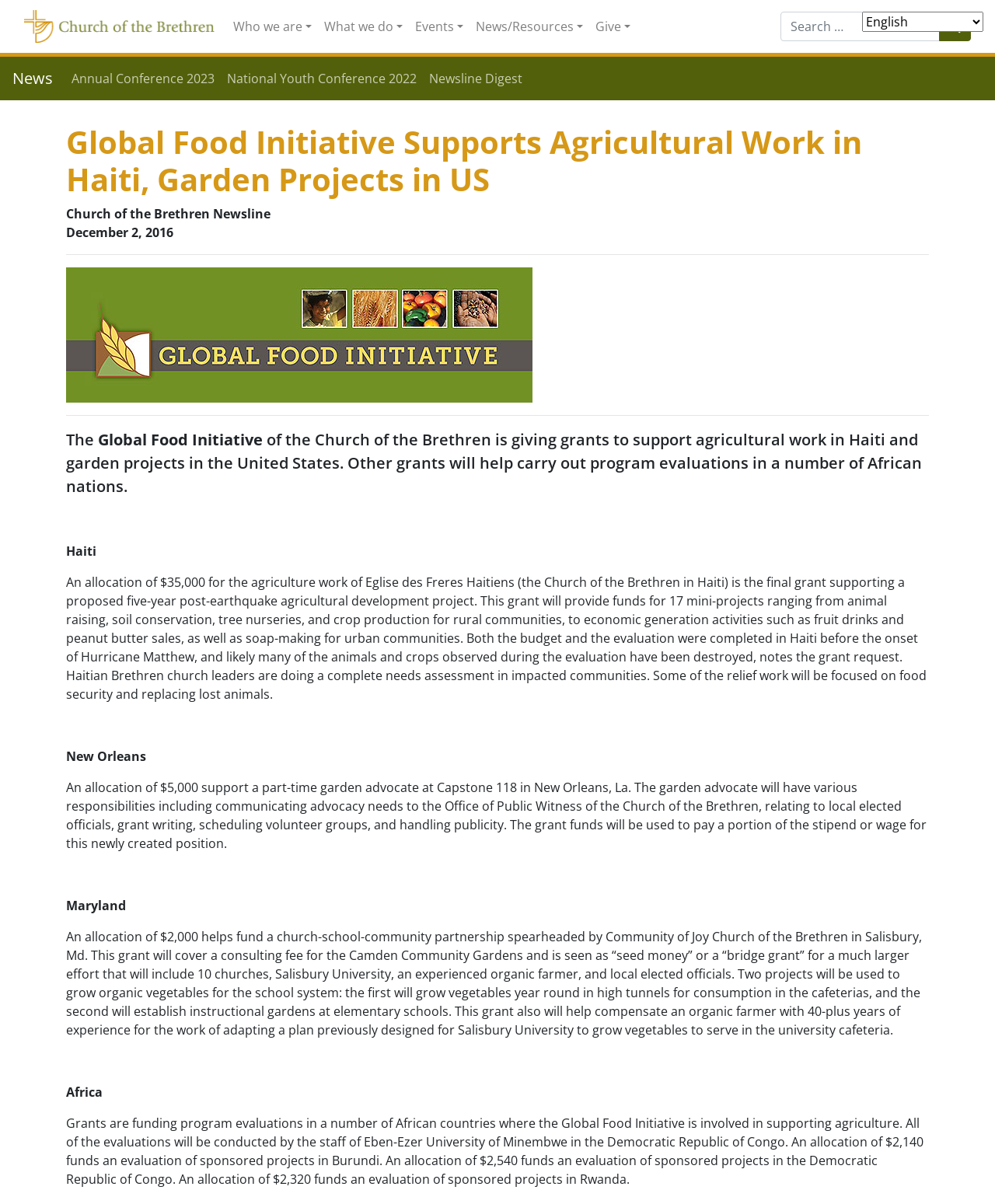Identify the coordinates of the bounding box for the element that must be clicked to accomplish the instruction: "Submit search query".

[0.944, 0.01, 0.976, 0.034]